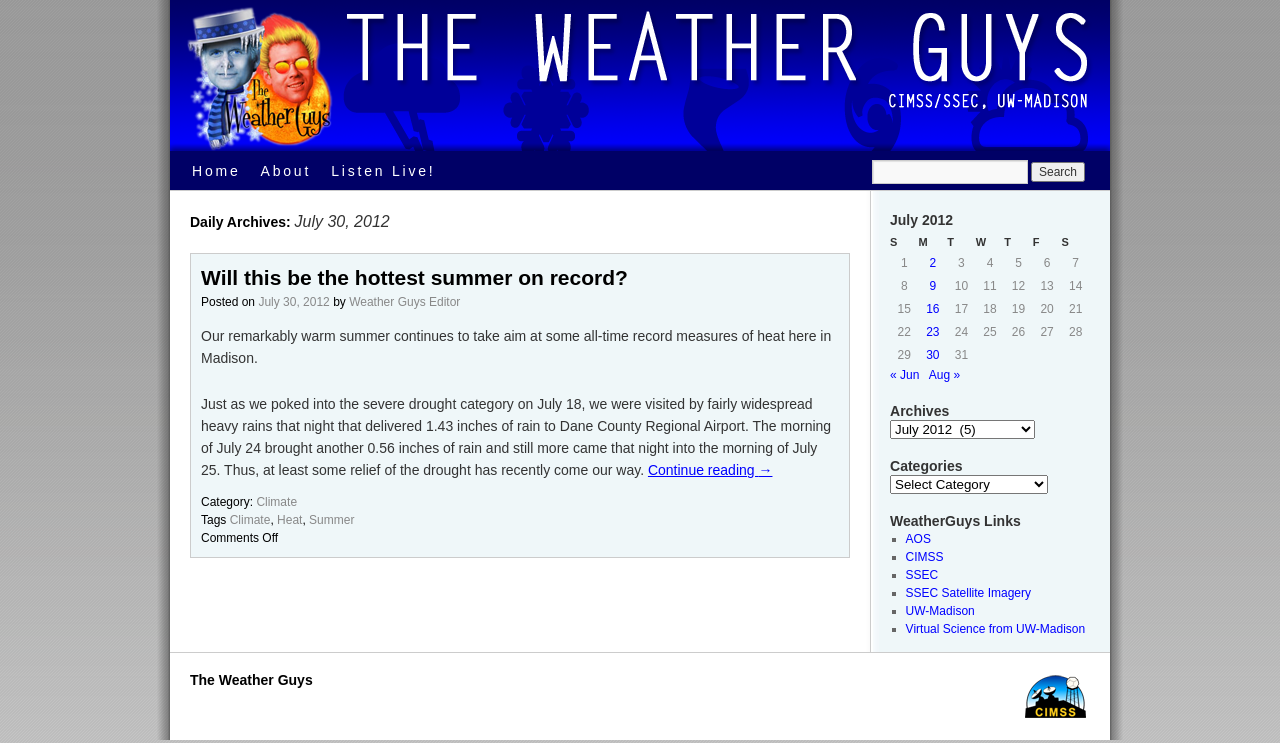Determine the bounding box of the UI element mentioned here: "parent_node: Search for: value="Search"". The coordinates must be in the format [left, top, right, bottom] with values ranging from 0 to 1.

[0.805, 0.218, 0.848, 0.245]